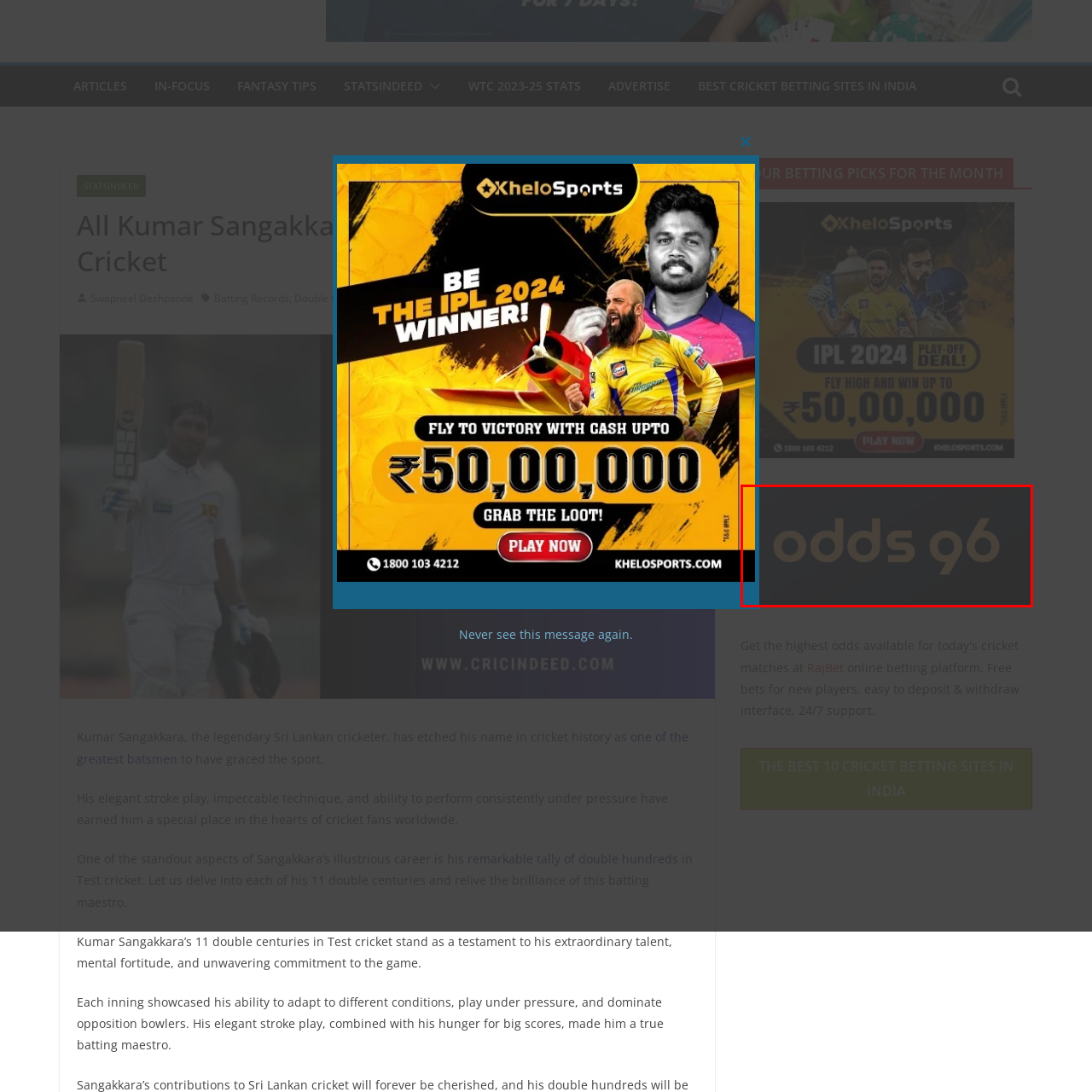What type of content is the logo related to? View the image inside the red bounding box and respond with a concise one-word or short-phrase answer.

Betting